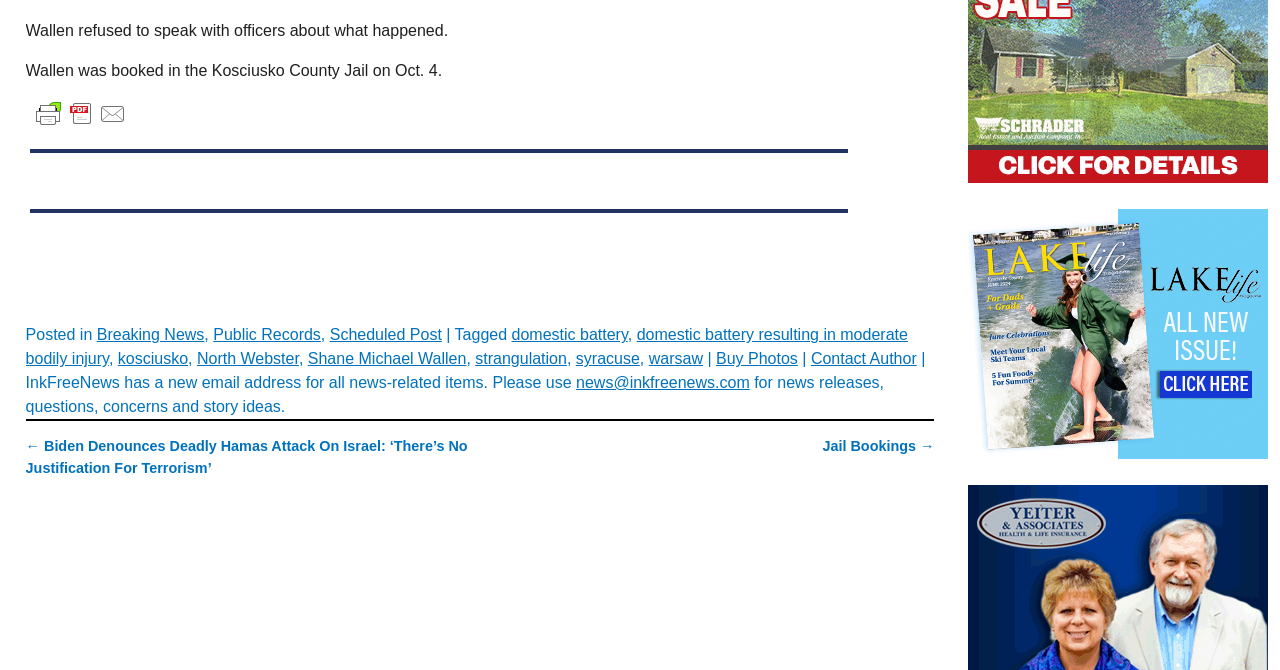Provide a brief response using a word or short phrase to this question:
Where was Wallen booked?

Kosciusko County Jail